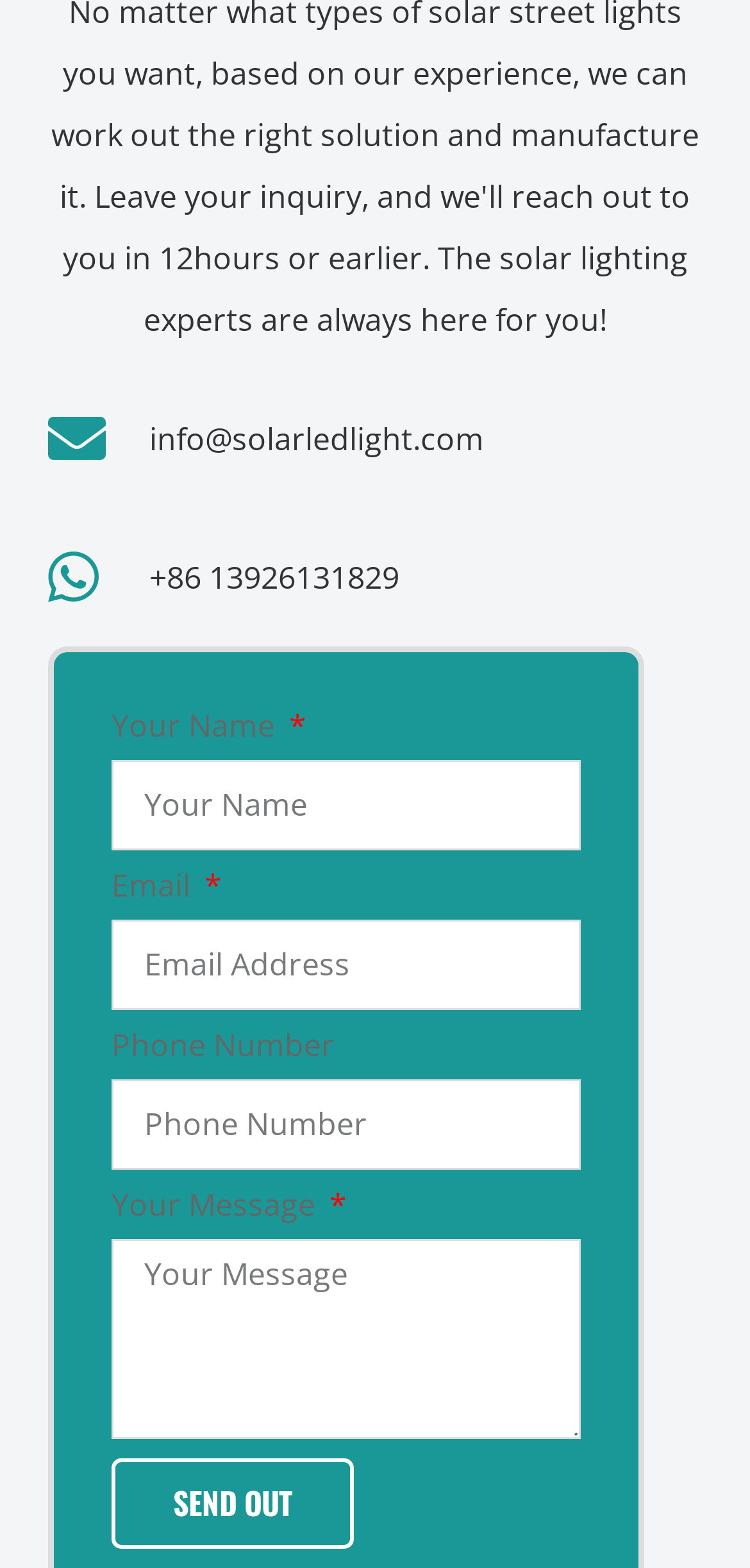Use a single word or phrase to answer the question:
How many text fields are there in the form?

4